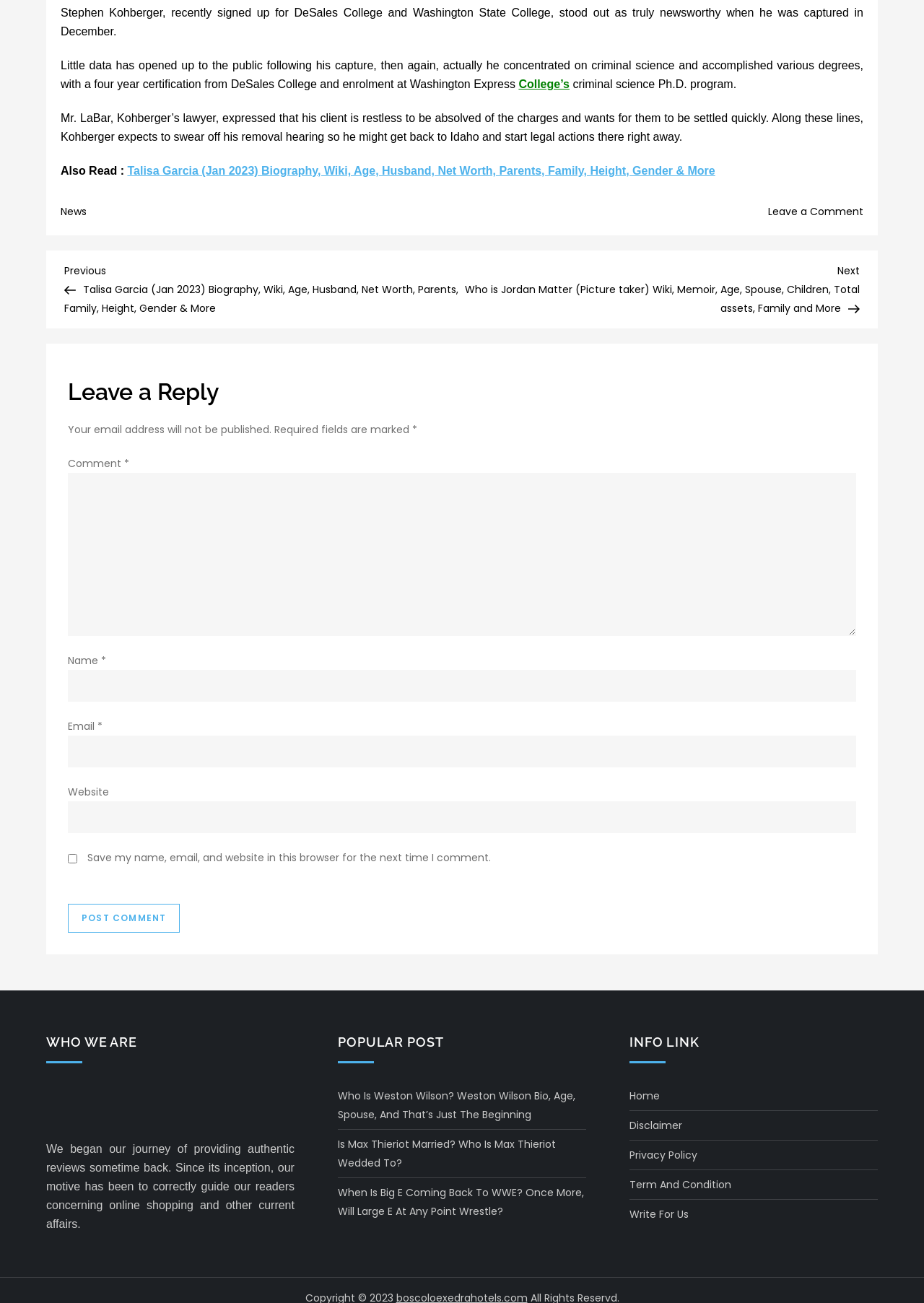Determine the bounding box coordinates for the area that should be clicked to carry out the following instruction: "Click on the 'College’s' link".

[0.561, 0.06, 0.616, 0.069]